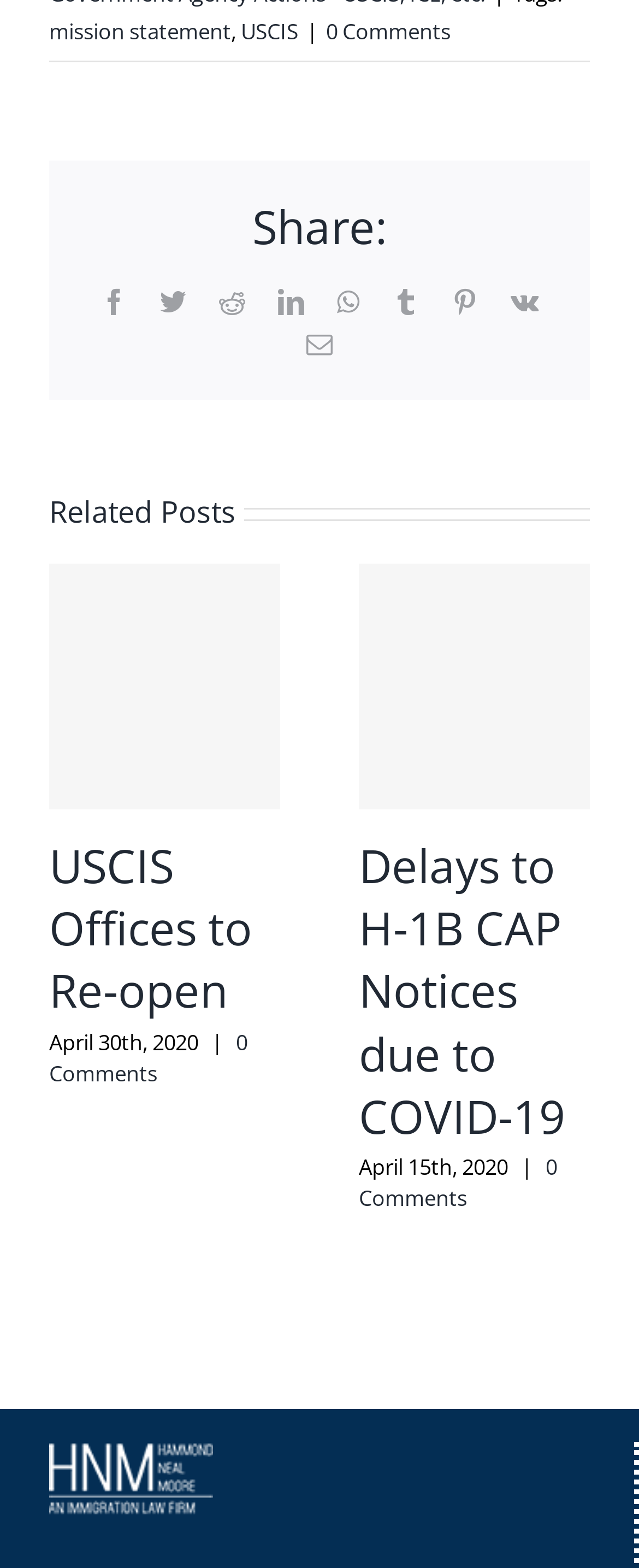Determine the bounding box coordinates for the HTML element described here: "0 Comments".

[0.562, 0.734, 0.872, 0.773]